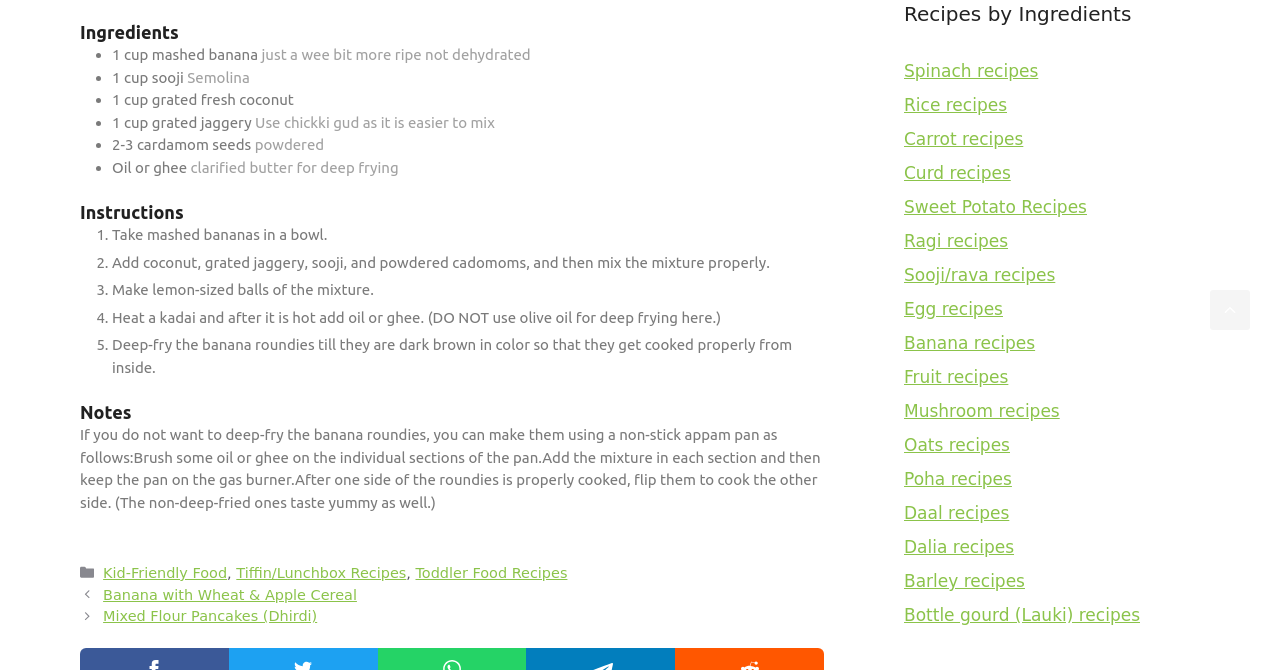Locate the coordinates of the bounding box for the clickable region that fulfills this instruction: "Click on 'Spinach recipes'".

[0.706, 0.091, 0.811, 0.121]